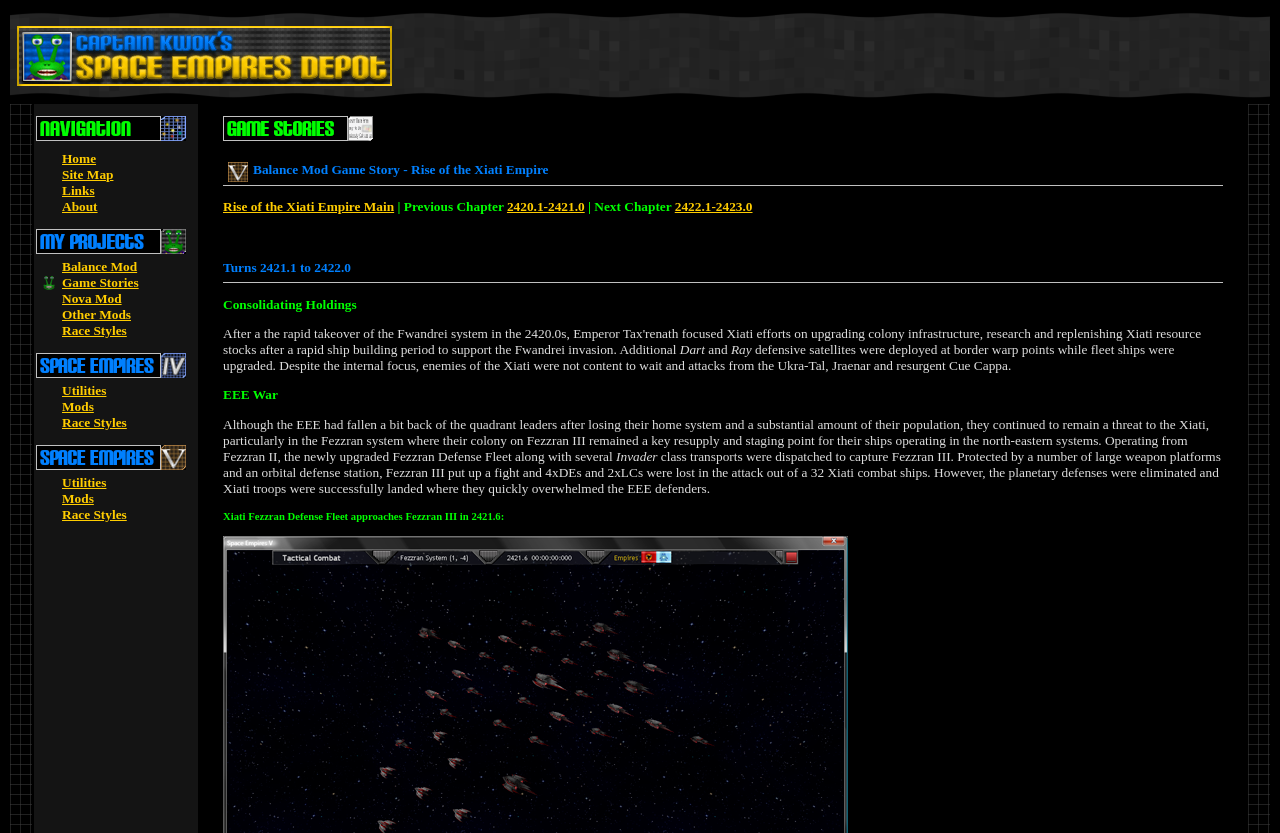What is the name of the fleet that was upgraded in the story?
Give a detailed and exhaustive answer to the question.

In the story, it is mentioned that 'the newly upgraded Fezzran Defense Fleet along with several Invader class transports were dispatched to capture Fezzran III'. From this, we can find that the name of the fleet that was upgraded is the Fezzran Defense Fleet.